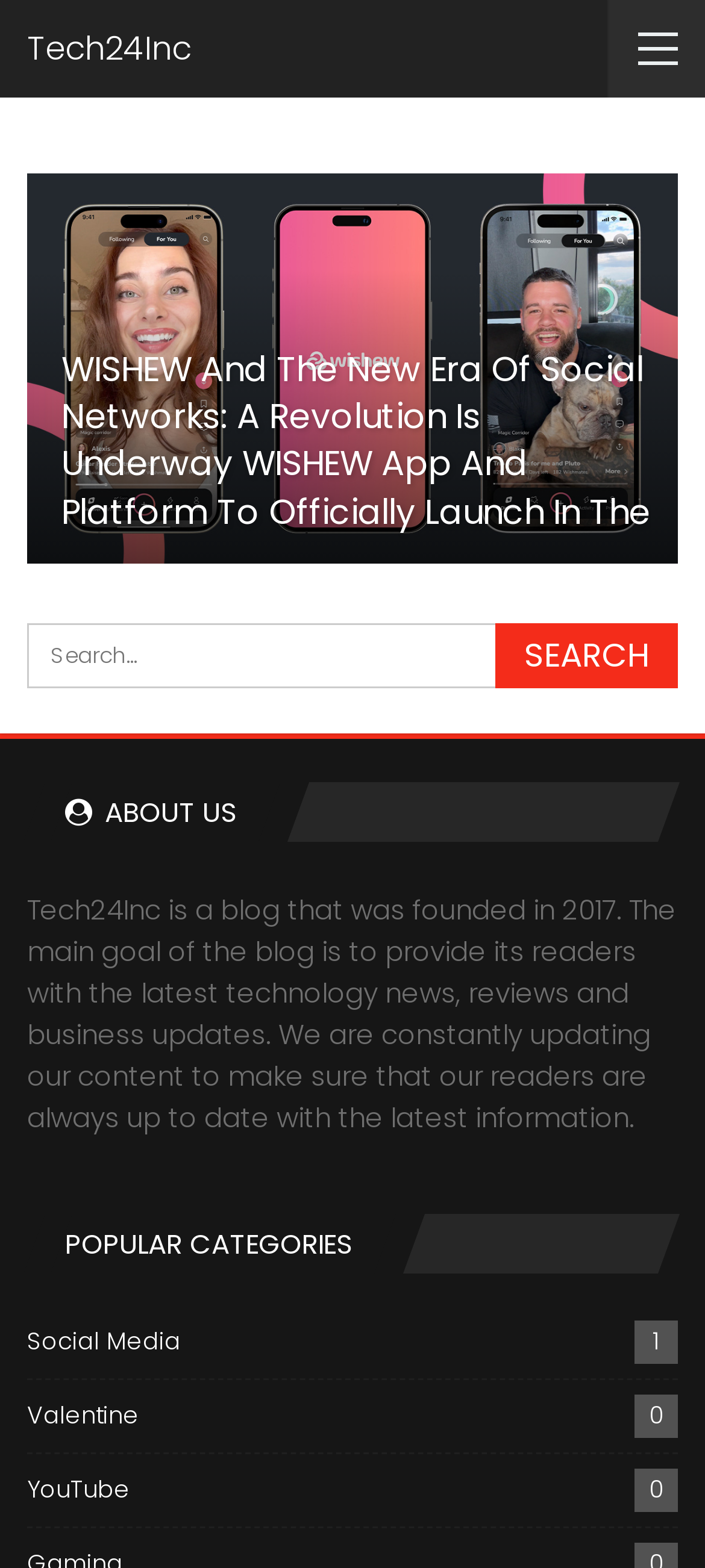Please locate the bounding box coordinates of the element's region that needs to be clicked to follow the instruction: "Learn about the author Deepak". The bounding box coordinates should be provided as four float numbers between 0 and 1, i.e., [left, top, right, bottom].

[0.087, 0.413, 0.256, 0.431]